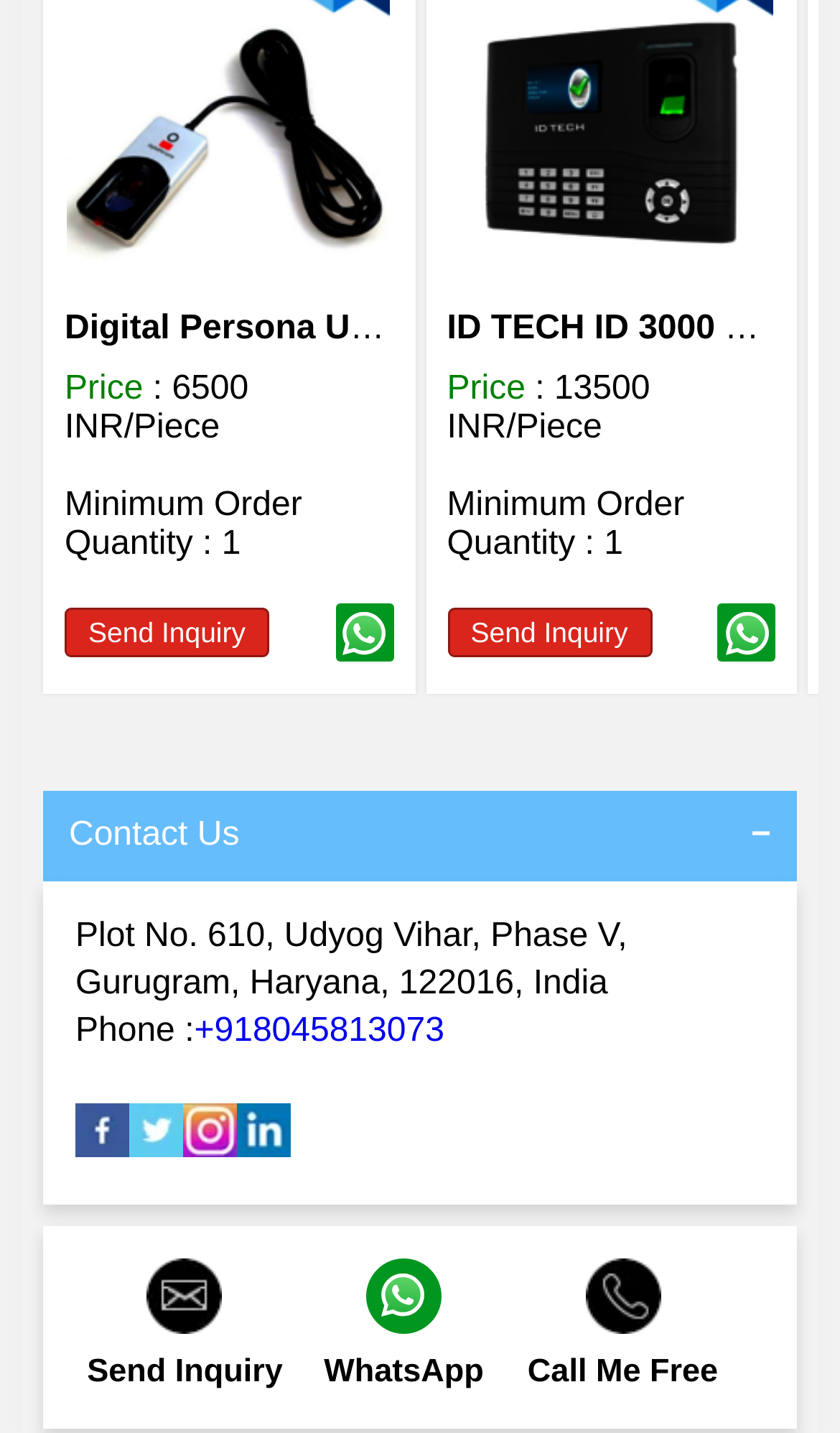Find the bounding box coordinates for the area that should be clicked to accomplish the instruction: "Read the latest news".

None